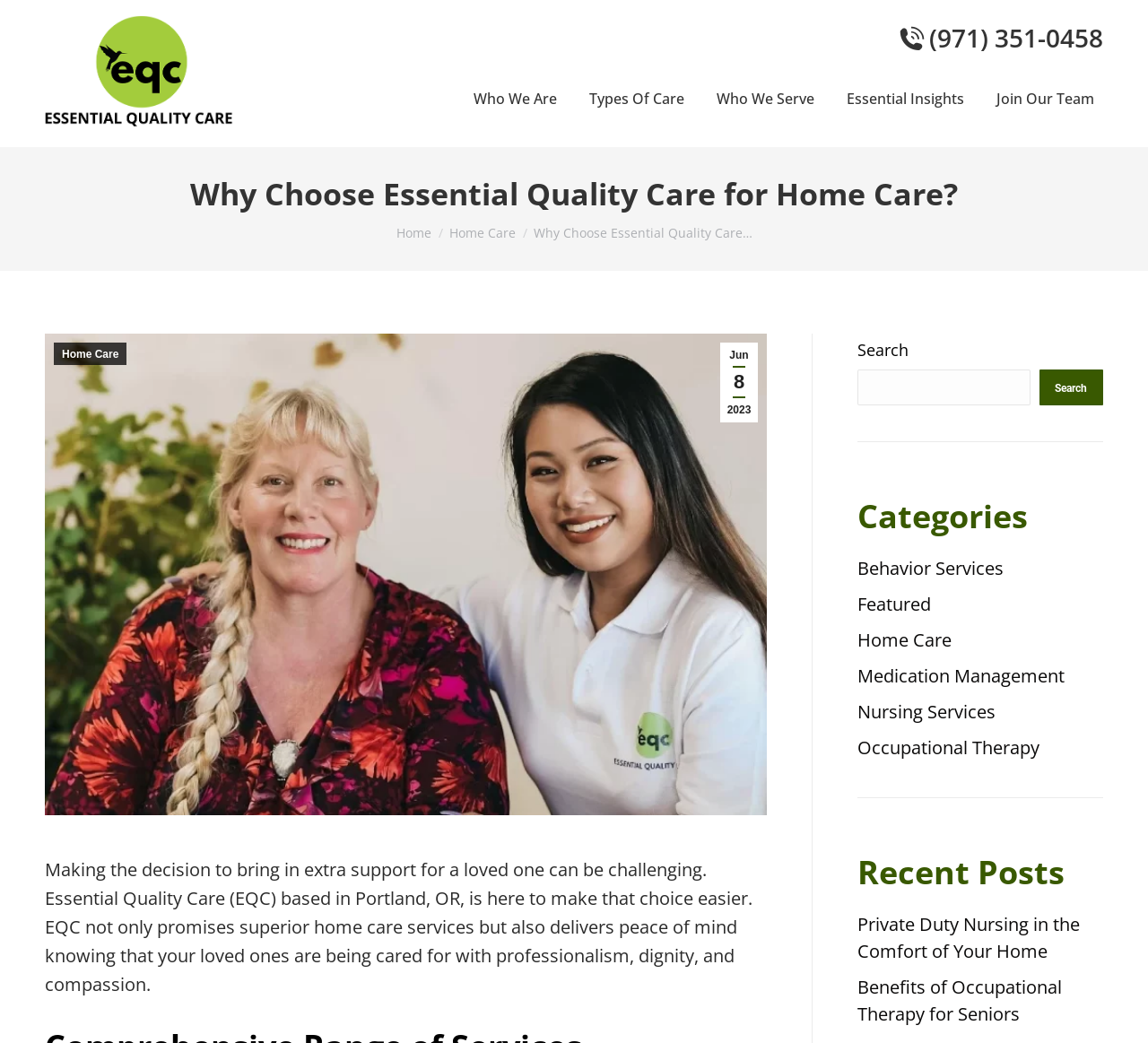What types of care services does Essential Quality Care offer?
Based on the image, please offer an in-depth response to the question.

I inferred this by looking at the links 'Types Of Care', 'Behavior Services', 'Medication Management', 'Nursing Services', and 'Occupational Therapy' which suggest that the company offers a range of care services.